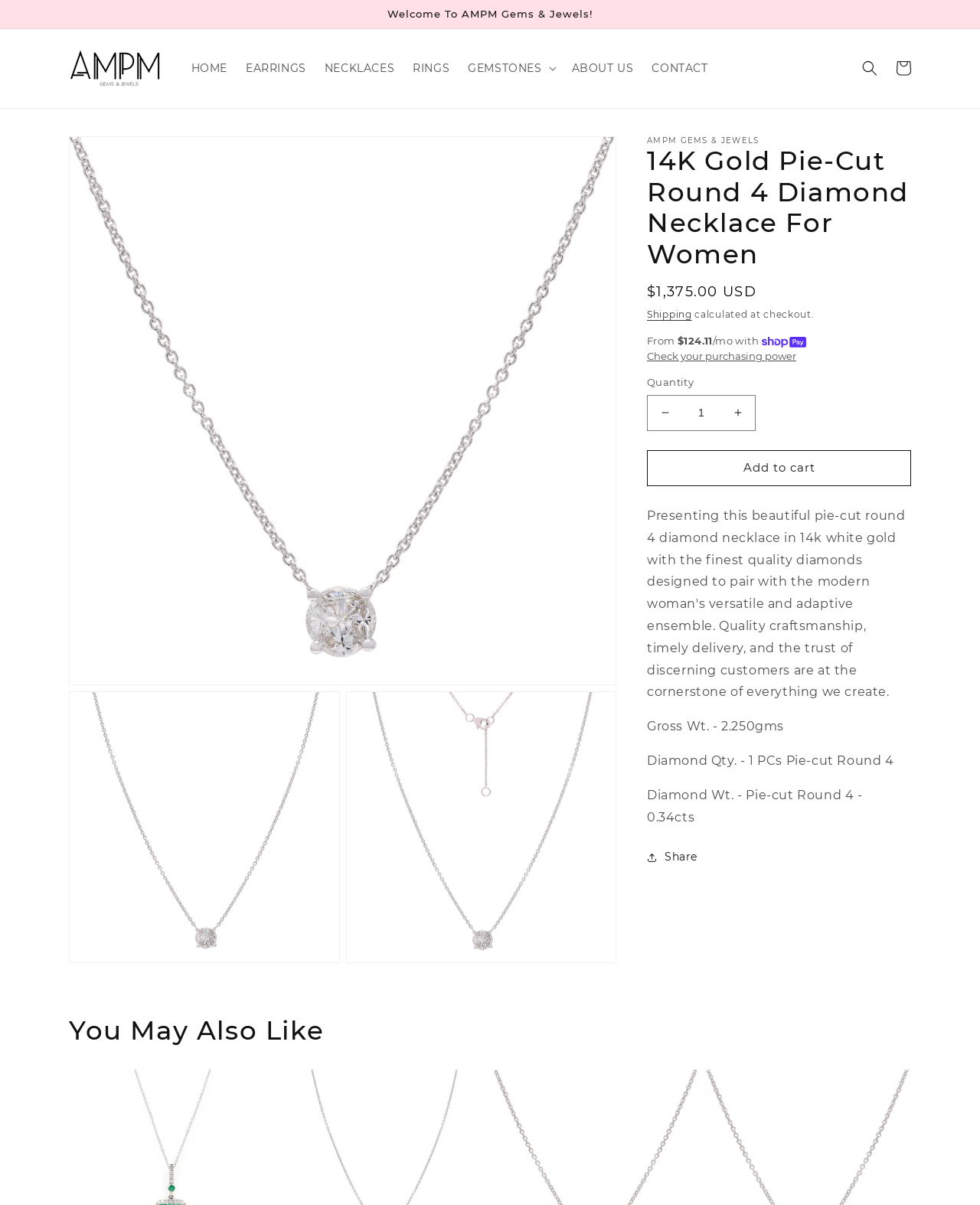Locate the bounding box of the UI element described in the following text: "Skip to product information".

[0.07, 0.112, 0.165, 0.142]